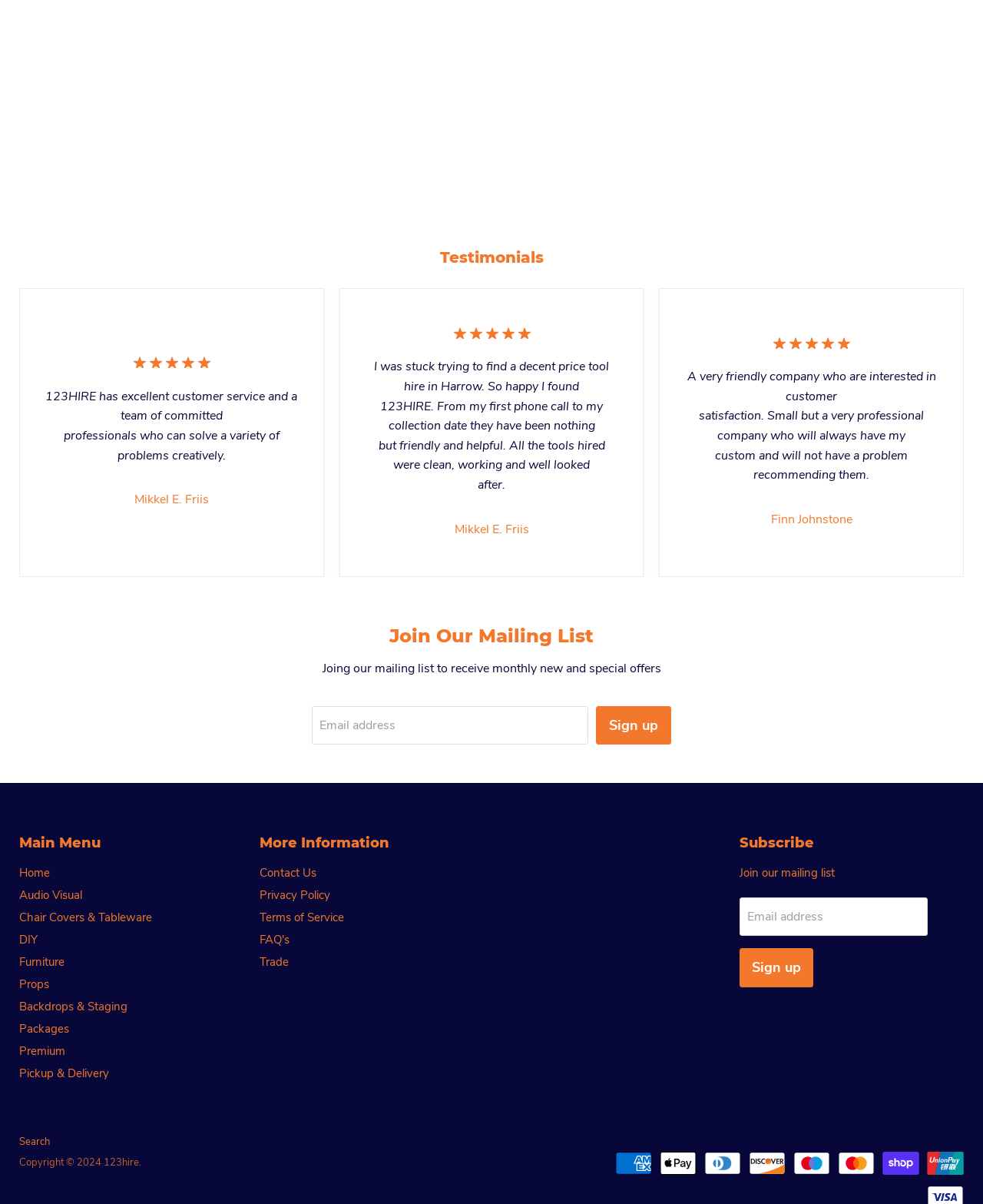Respond to the question below with a concise word or phrase:
What is the address of 123HIRE?

Unit 11, Waverly Industrial Estate, Hailsham Drive, Harrow, HA1 4TR